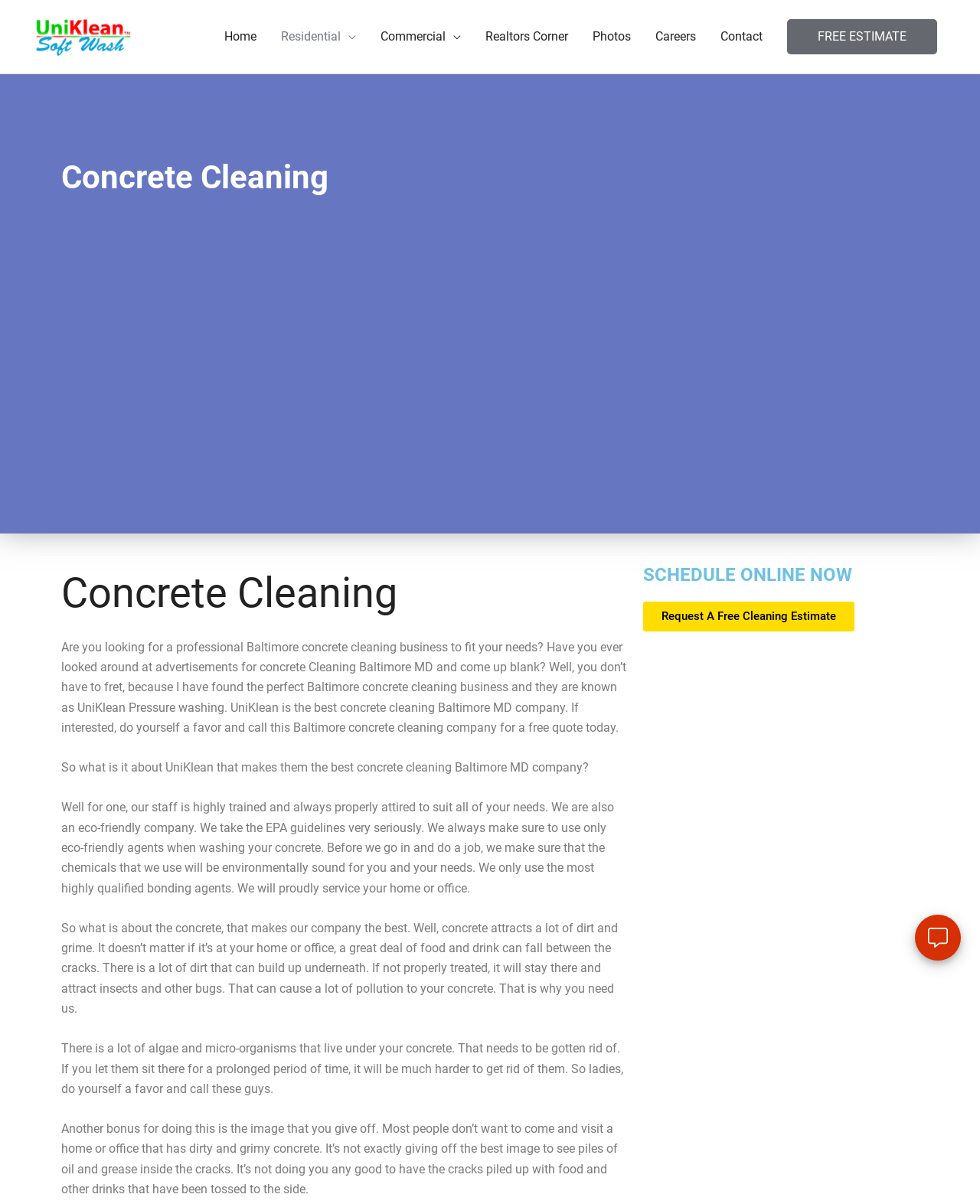Determine the bounding box coordinates of the clickable element to complete this instruction: "View iGlu Receptors". Provide the coordinates in the format of four float numbers between 0 and 1, [left, top, right, bottom].

None